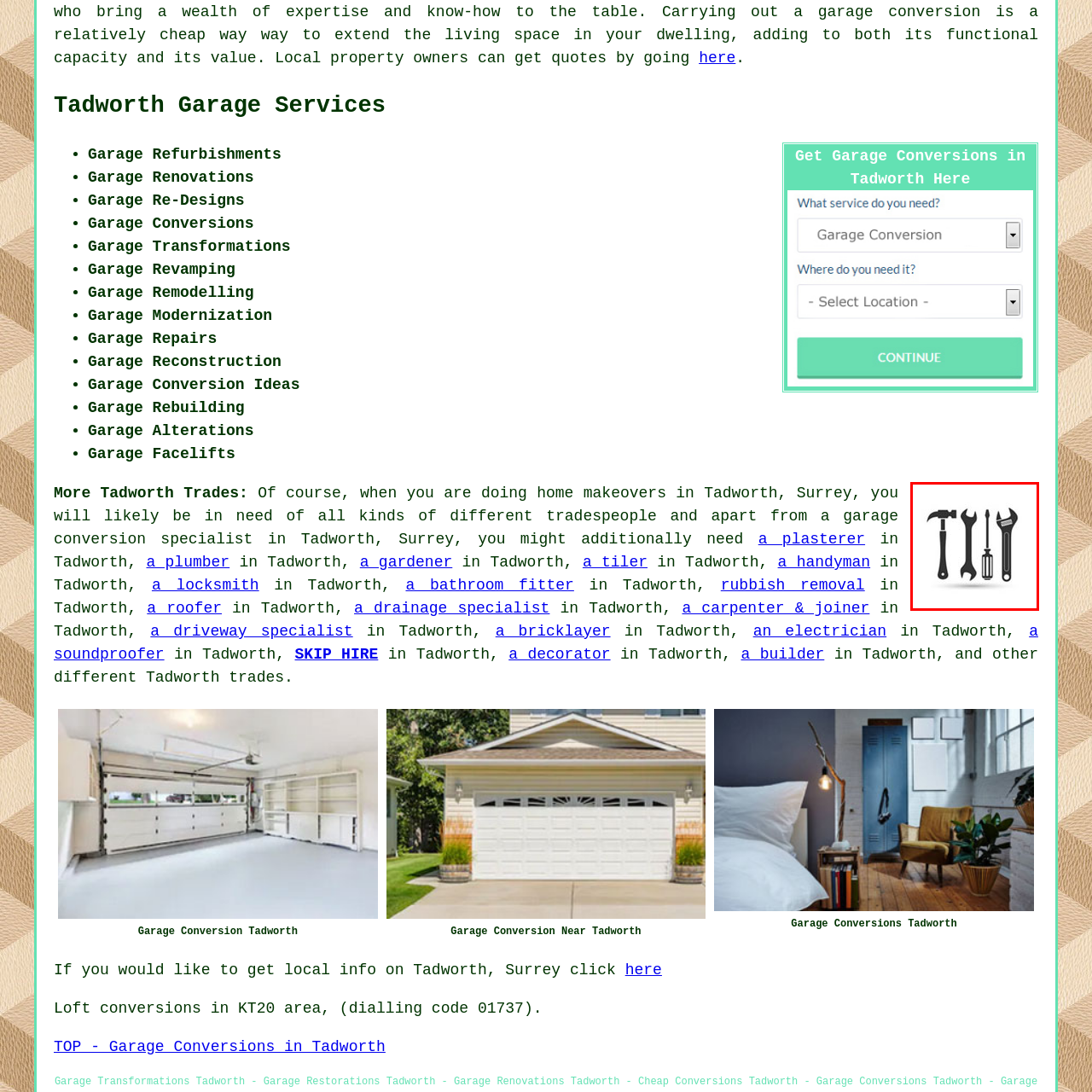Please provide a comprehensive caption for the image highlighted in the red box.

The image depicts a collection of essential tools commonly used in construction and home improvement projects. Featured are a hammer, an adjustable wrench, a flat screwdriver, and another wrench, each rendered in a sleek, monochromatic style. These tools symbolize the various tradespeople typically engaged in garage conversions and home renovations, highlighting the practical aspects of such projects in Tadworth, Surrey. The accompanying content emphasizes the availability of local tradesmen for services including garage conversions, refurbishments, and a range of other home improvement tasks.